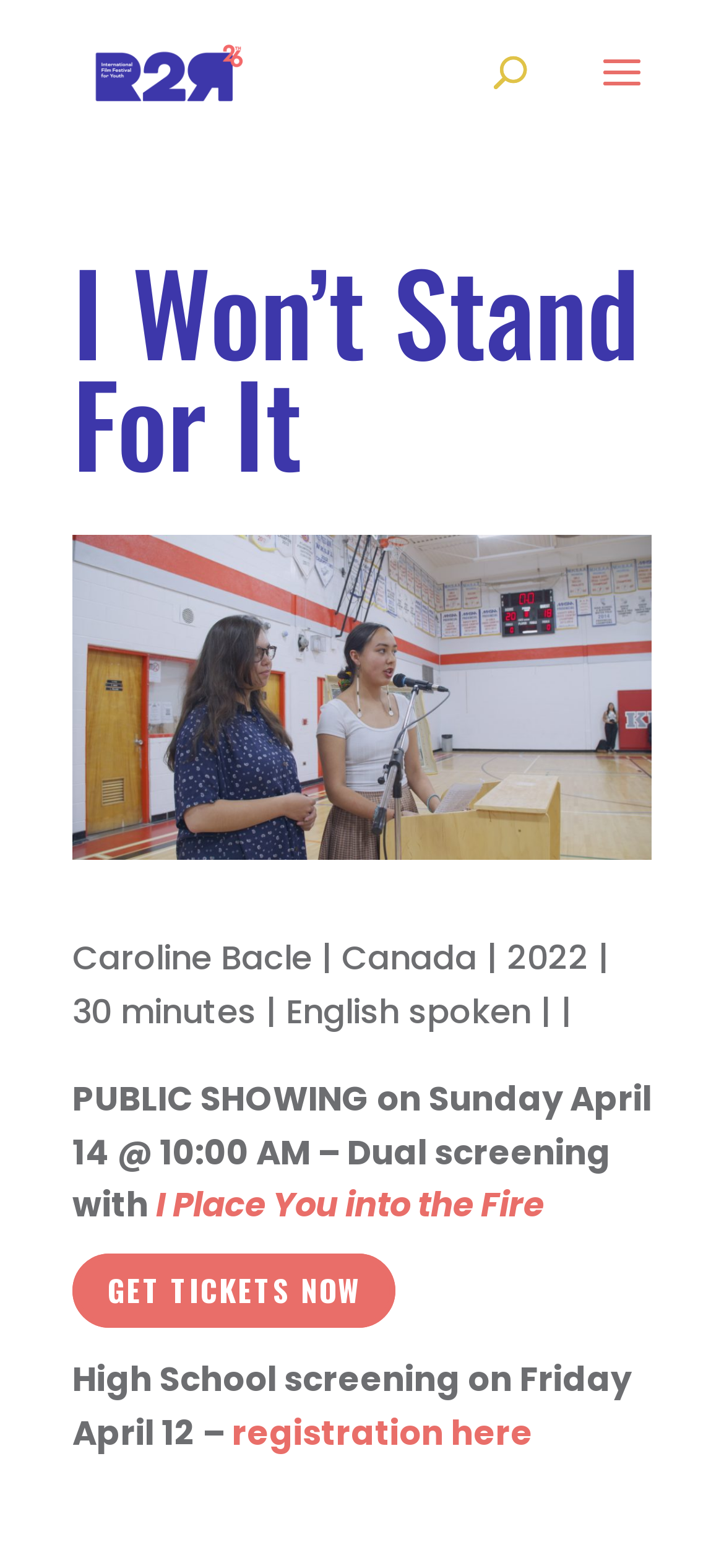Pinpoint the bounding box coordinates of the element that must be clicked to accomplish the following instruction: "click Reel to Real link". The coordinates should be in the format of four float numbers between 0 and 1, i.e., [left, top, right, bottom].

[0.113, 0.031, 0.358, 0.06]